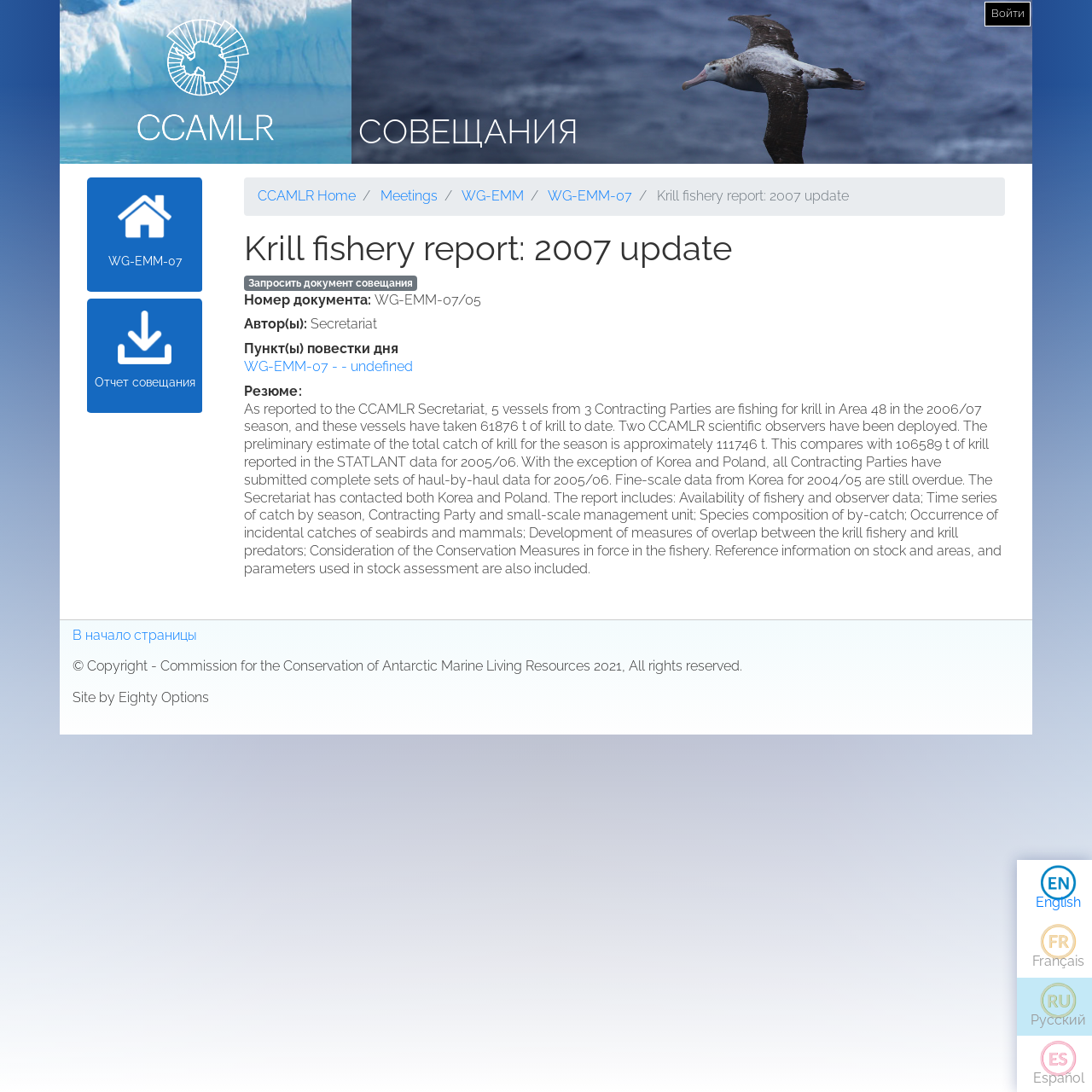Provide a brief response to the question using a single word or phrase: 
What is the total catch of krill for the season?

approximately 111746 t